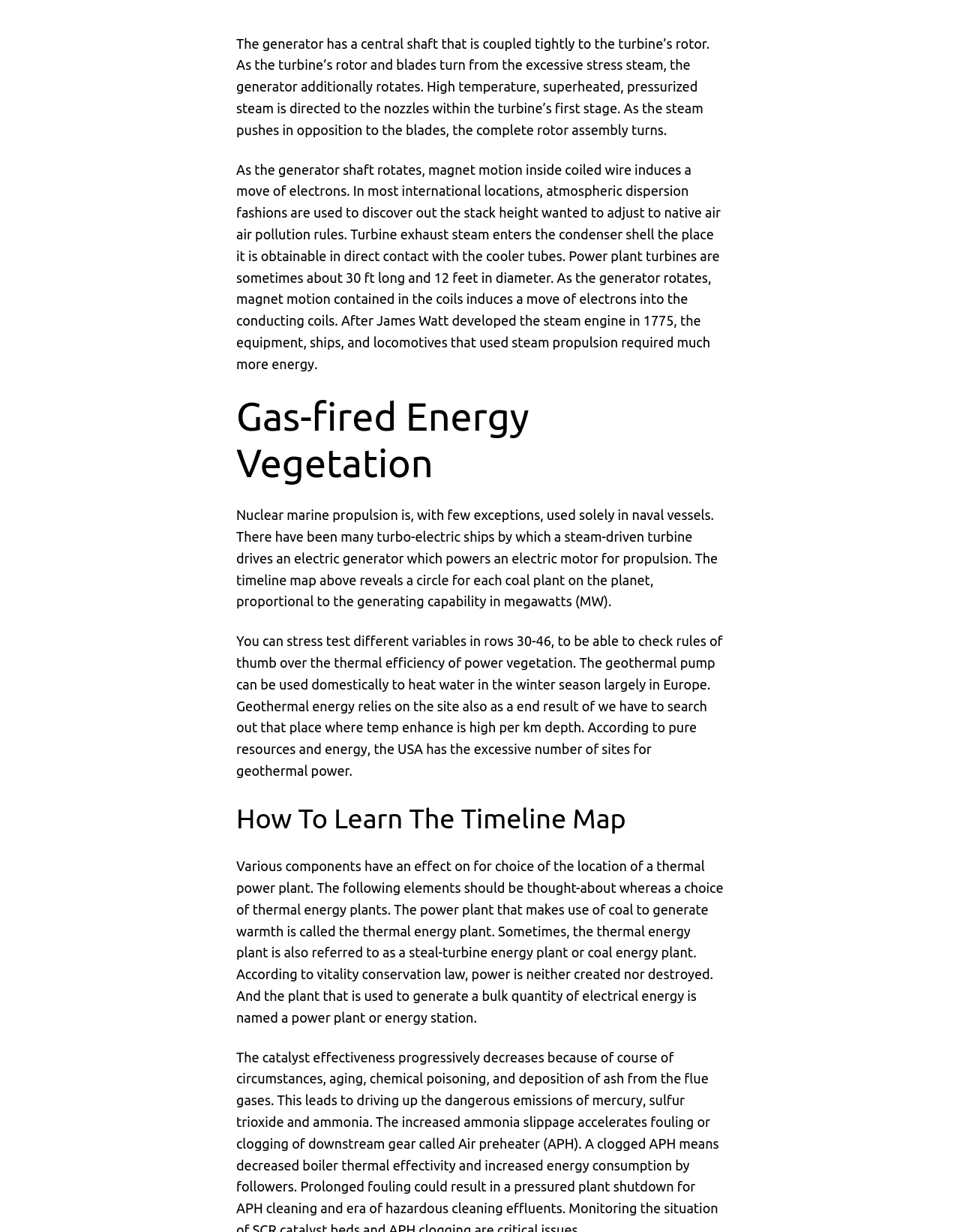What is the purpose of a condenser shell in a power plant?
Based on the image, give a one-word or short phrase answer.

Cooling